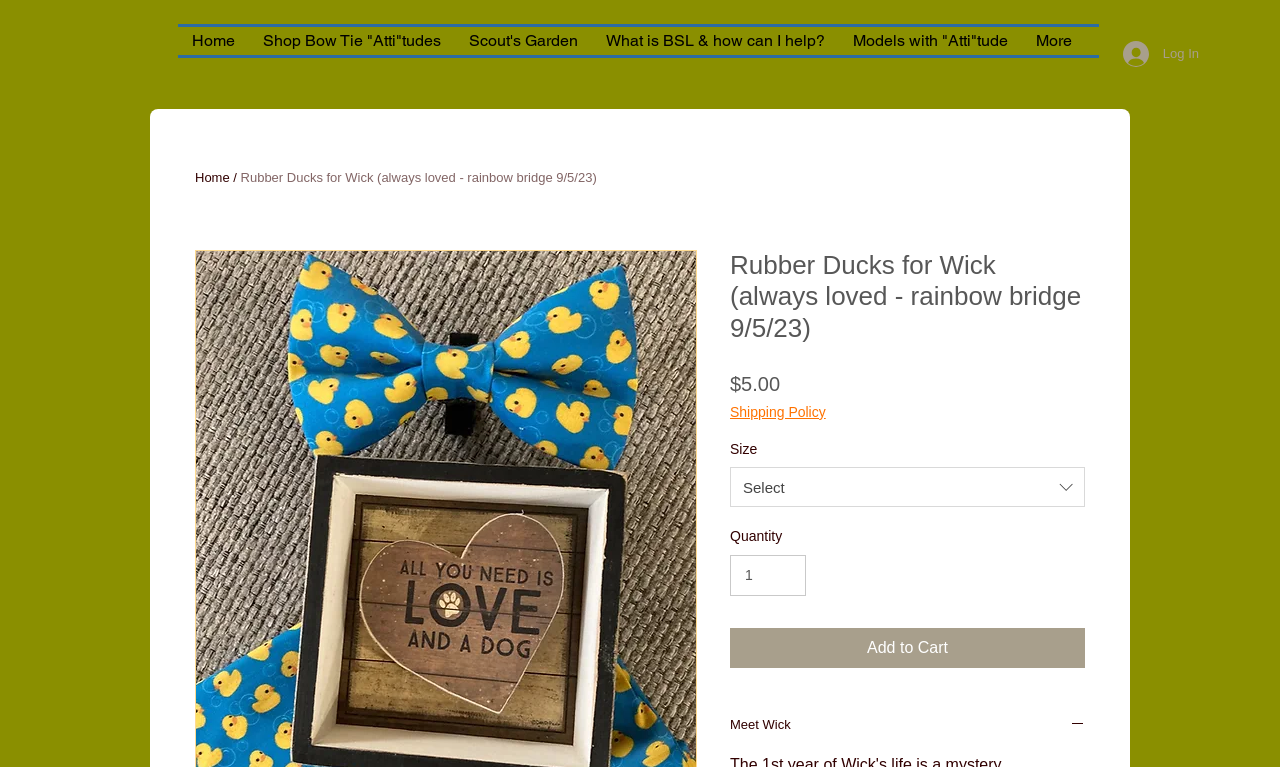Based on the provided description, "input value="1" aria-label="Quantity" value="1"", find the bounding box of the corresponding UI element in the screenshot.

[0.57, 0.724, 0.63, 0.776]